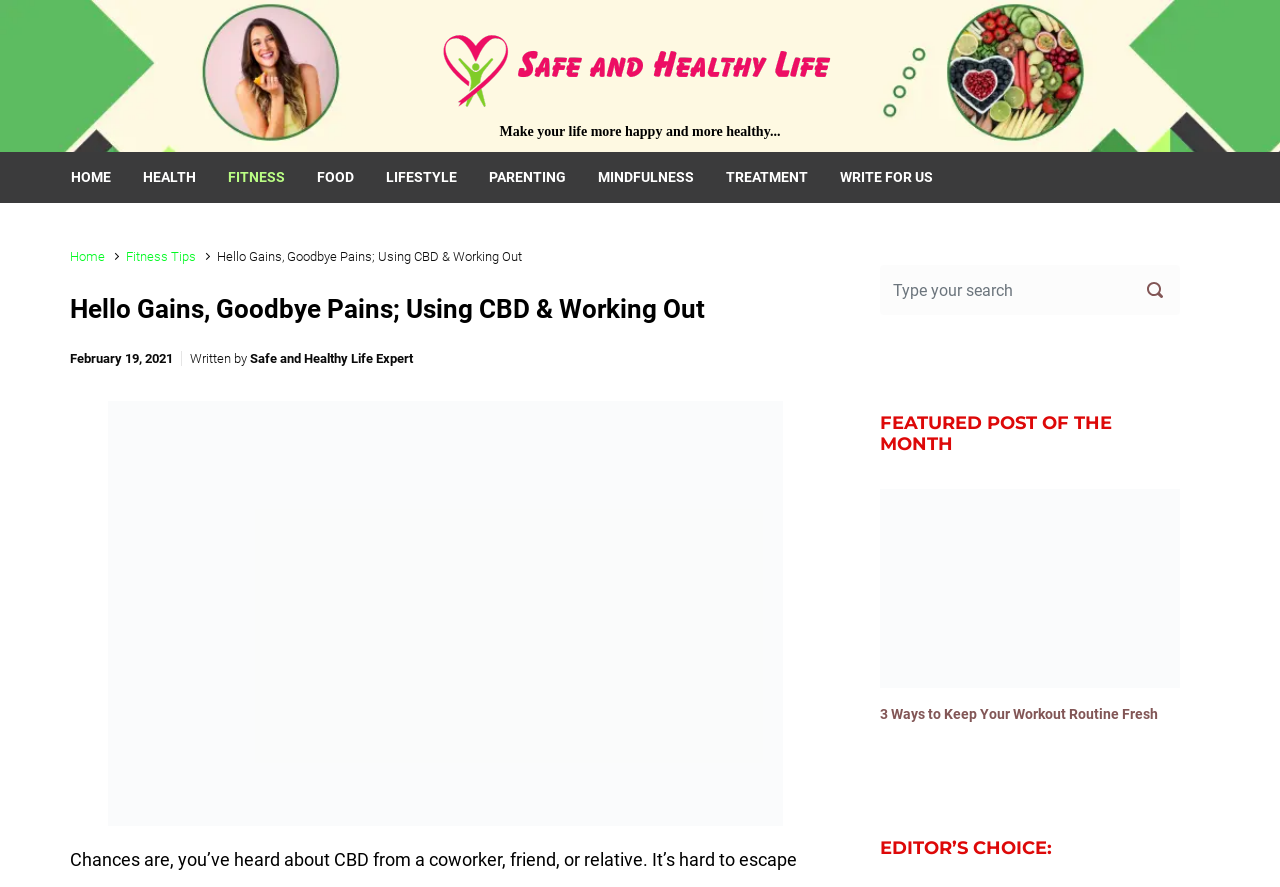Identify the text that serves as the heading for the webpage and generate it.

Hello Gains, Goodbye Pains; Using CBD & Working Out